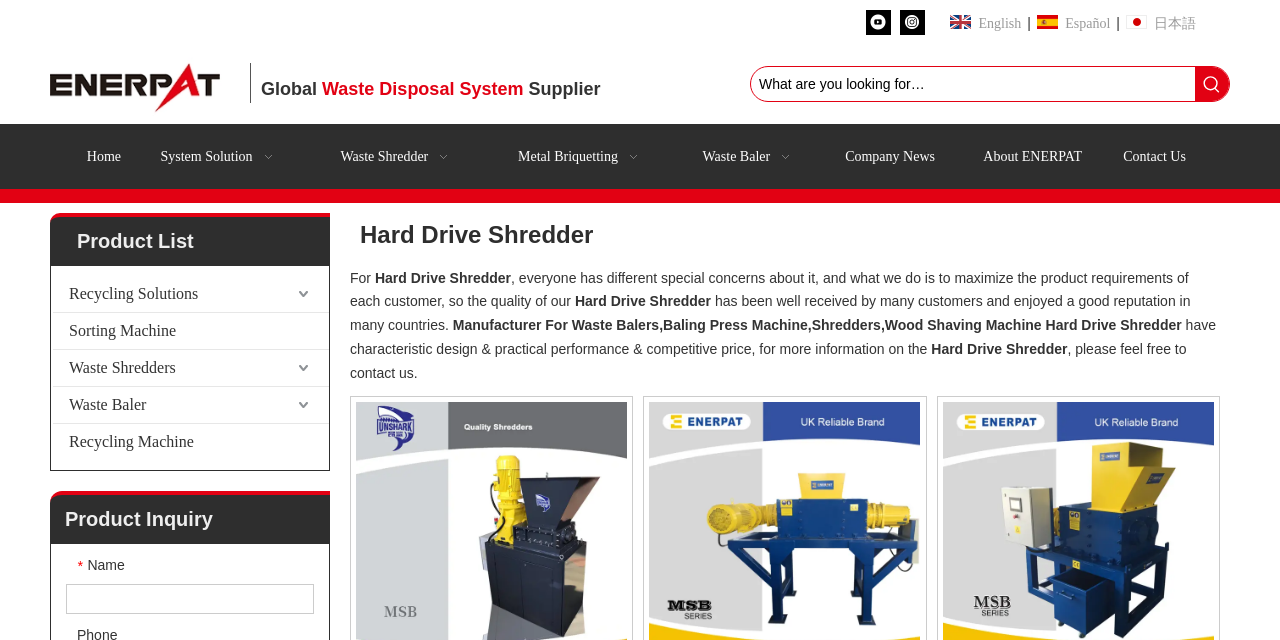Please find the bounding box coordinates of the element that must be clicked to perform the given instruction: "Select English language". The coordinates should be four float numbers from 0 to 1, i.e., [left, top, right, bottom].

[0.742, 0.019, 0.798, 0.057]